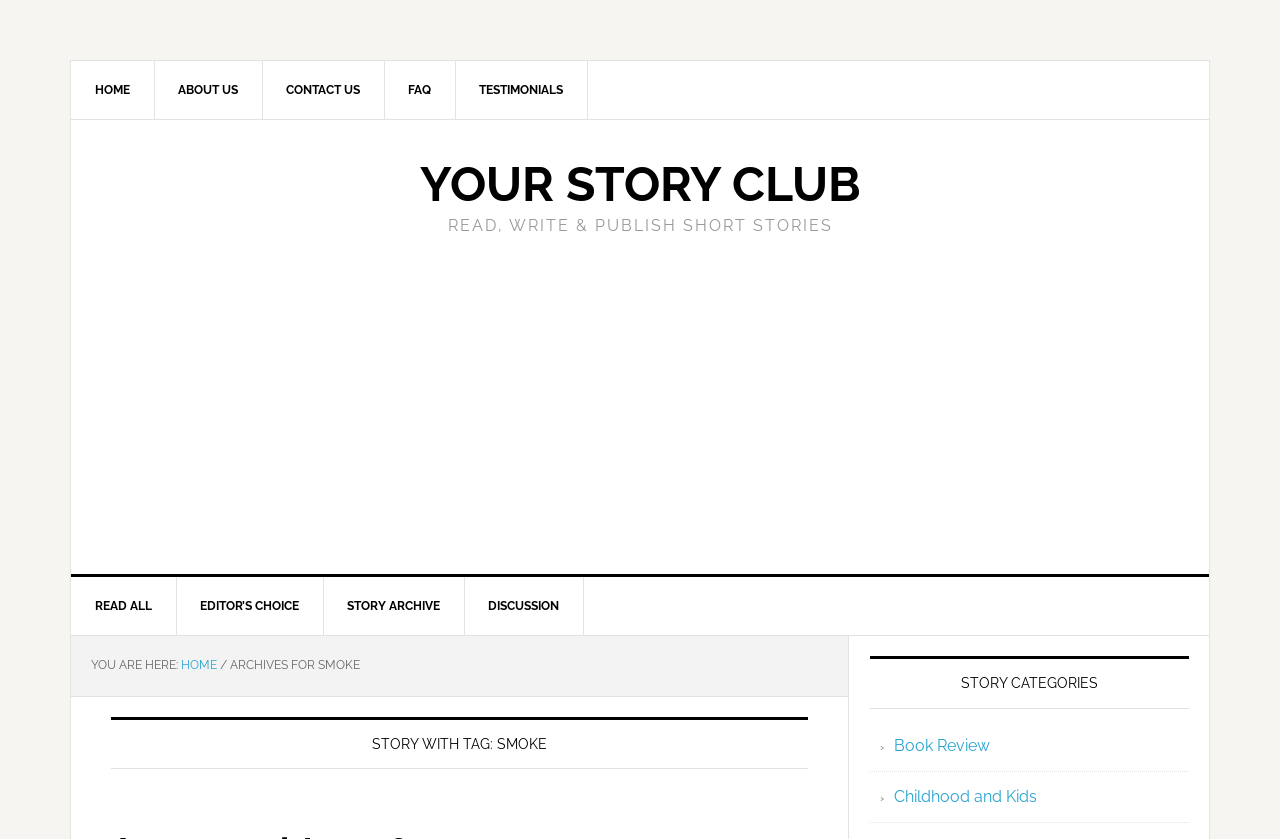Generate a comprehensive description of the contents of the webpage.

The webpage is about a literary platform focused on short stories, with a specific theme of "smoke". At the top, there is a navigation menu with five links: "HOME", "ABOUT US", "CONTACT US", "FAQ", and "TESTIMONIALS", aligned horizontally and evenly spaced. Below the navigation menu, there is a prominent link "YOUR STORY CLUB" and a static text "READ, WRITE & PUBLISH SHORT STORIES", which suggests the platform's purpose.

On the left side, there is a large advertisement iframe taking up most of the vertical space. Below the advertisement, there are four links: "READ ALL", "EDITOR’S CHOICE", "STORY ARCHIVE", and "DISCUSSION", aligned horizontally.

In the middle of the page, there is a breadcrumb navigation section, which shows the current location as "ARCHIVES FOR SMOKE" with a "HOME" link and a separator icon. Below the breadcrumb, there is a heading "STORY WITH TAG: SMOKE", which suggests that the page is displaying stories related to the theme of "smoke".

On the right side, there is a section with a heading "STORY CATEGORIES", which lists two categories: "Book Review" and "Childhood and Kids", as links.